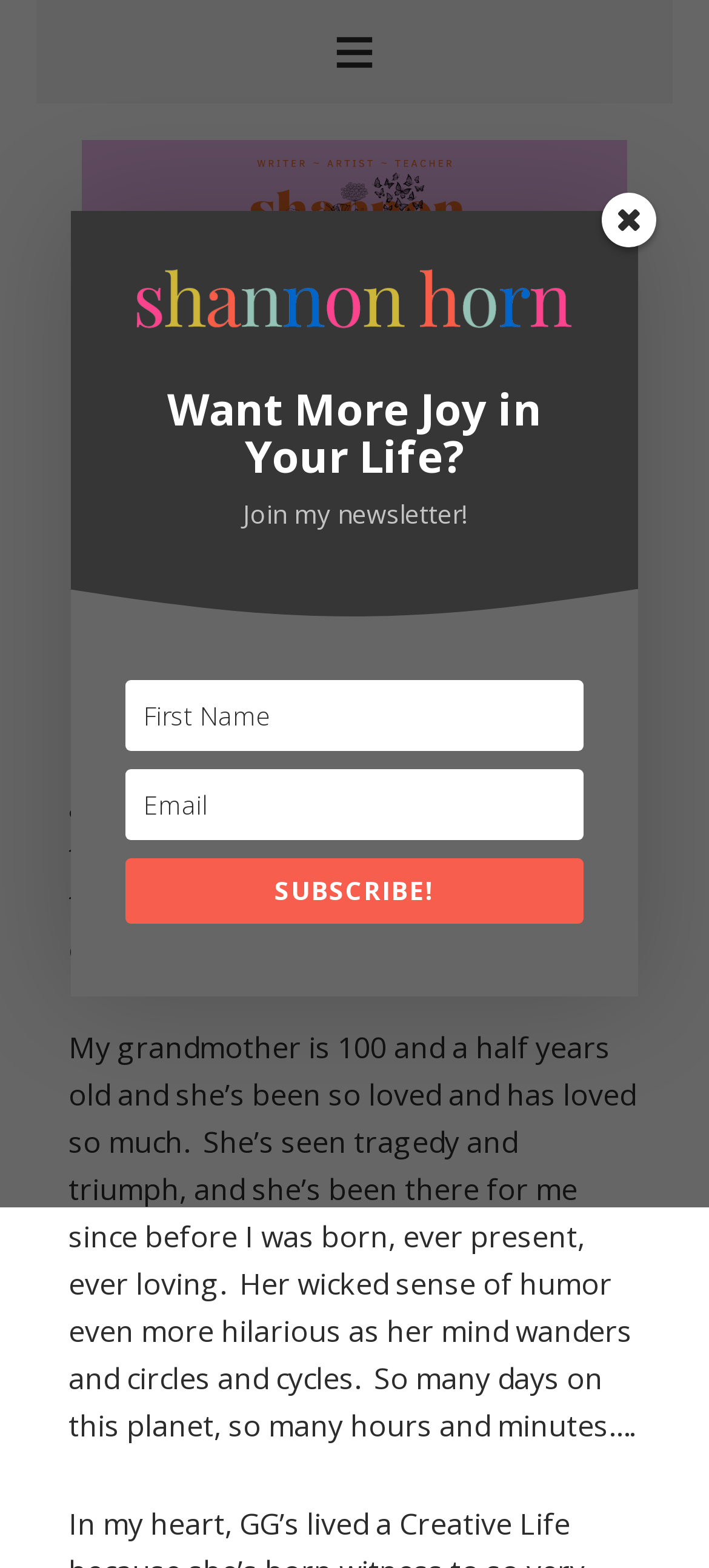Use the information in the screenshot to answer the question comprehensively: What is the call-to-action button?

The call-to-action button is found below the textbox elements, with the text 'SUBSCRIBE!' which is a child of the button element.